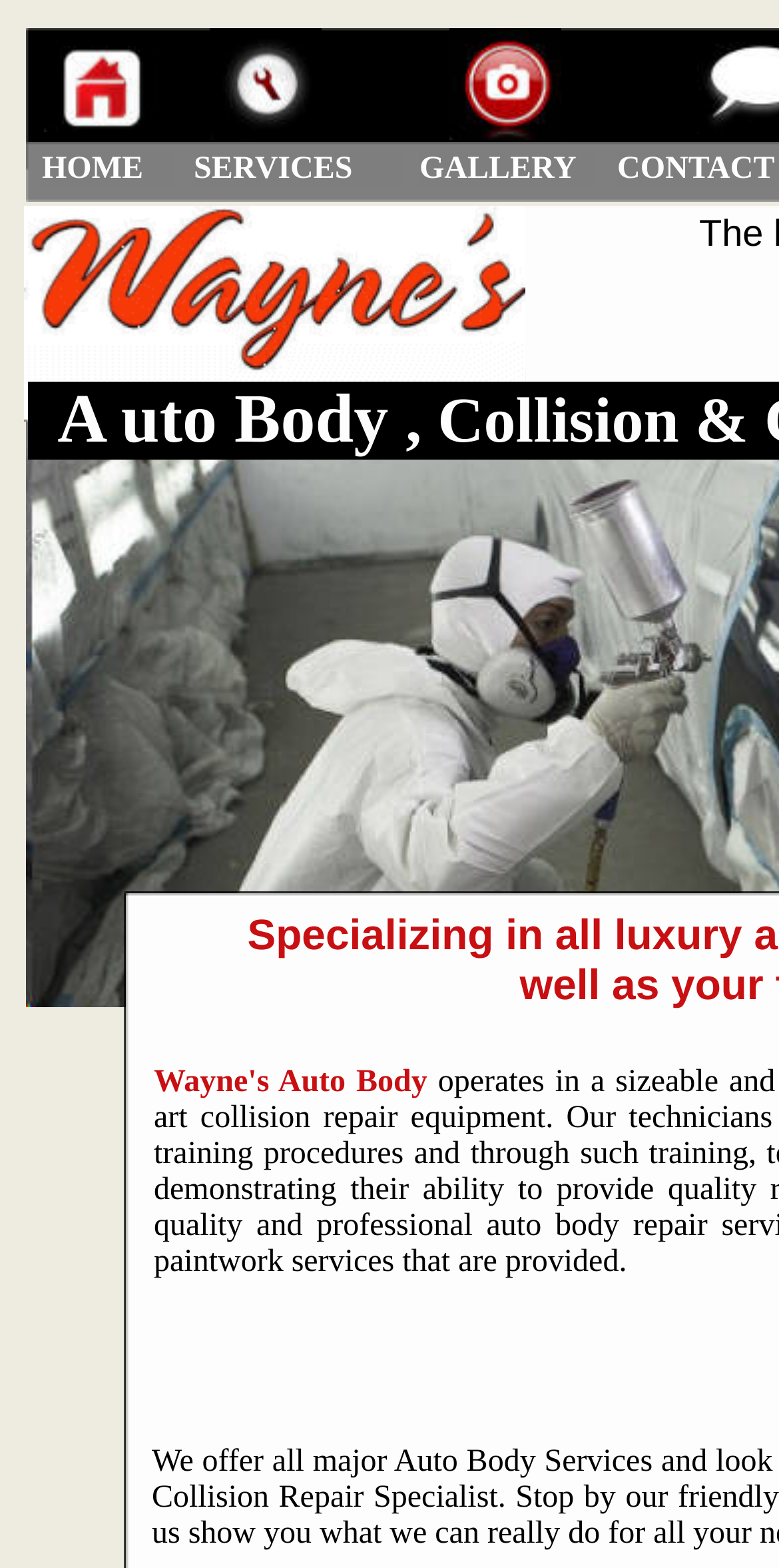What is the name of the auto body shop?
Identify the answer in the screenshot and reply with a single word or phrase.

Wayne's Auto Body